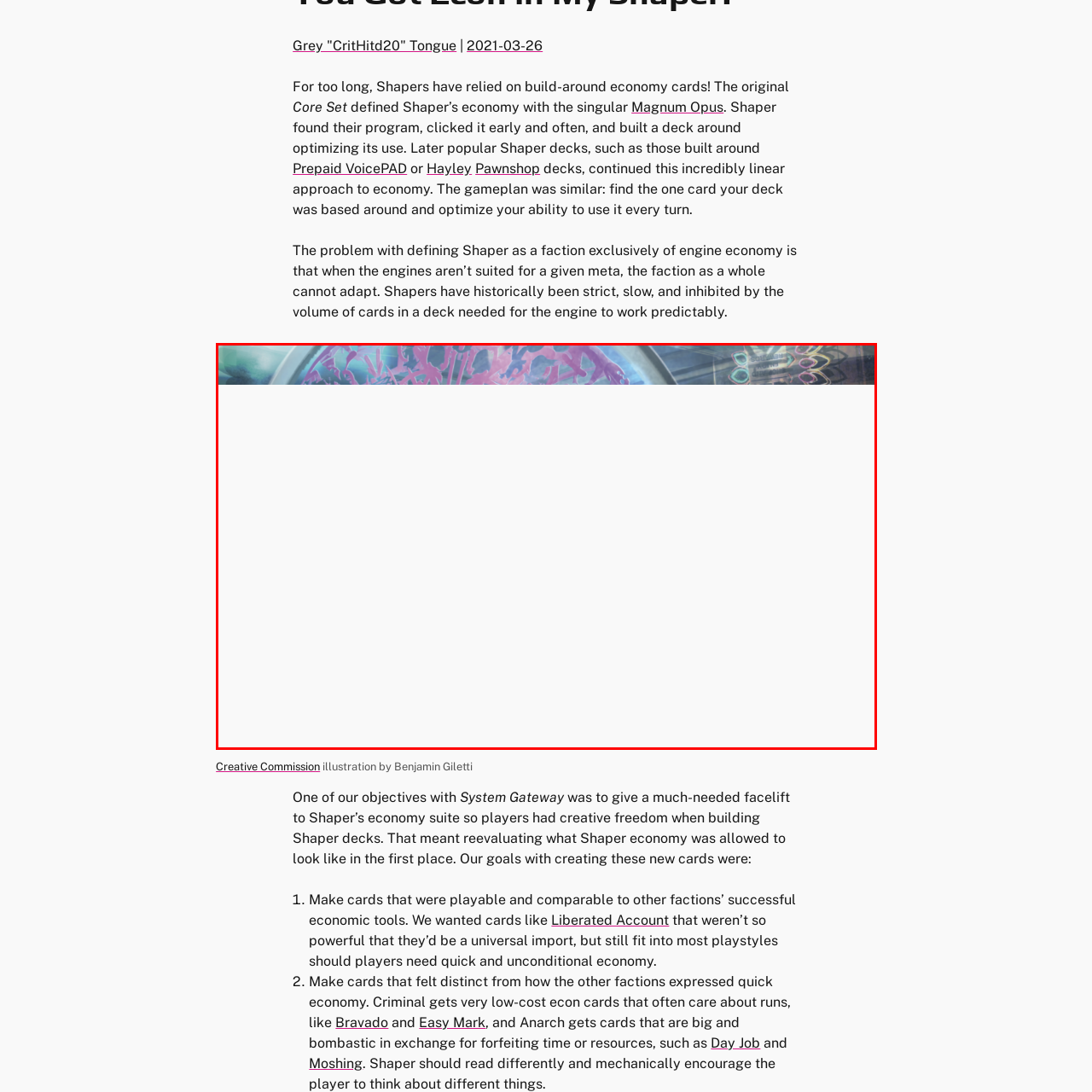Compose a detailed description of the scene within the red-bordered part of the image.

The image features a vibrant and intricate illustration titled "Creative Commission," created by artist Benjamin Giletti. This artwork vividly captures elements associated with the Shaper faction from a card game context, emphasizing themes of creativity and technological advancement. The design incorporates abstract patterns and colorful details that evoke a sense of innovation and strategy. This illustration is part of a discussion on the evolution of Shaper economy in gameplay, highlighting a shift towards more flexible and creative deck-building strategies.